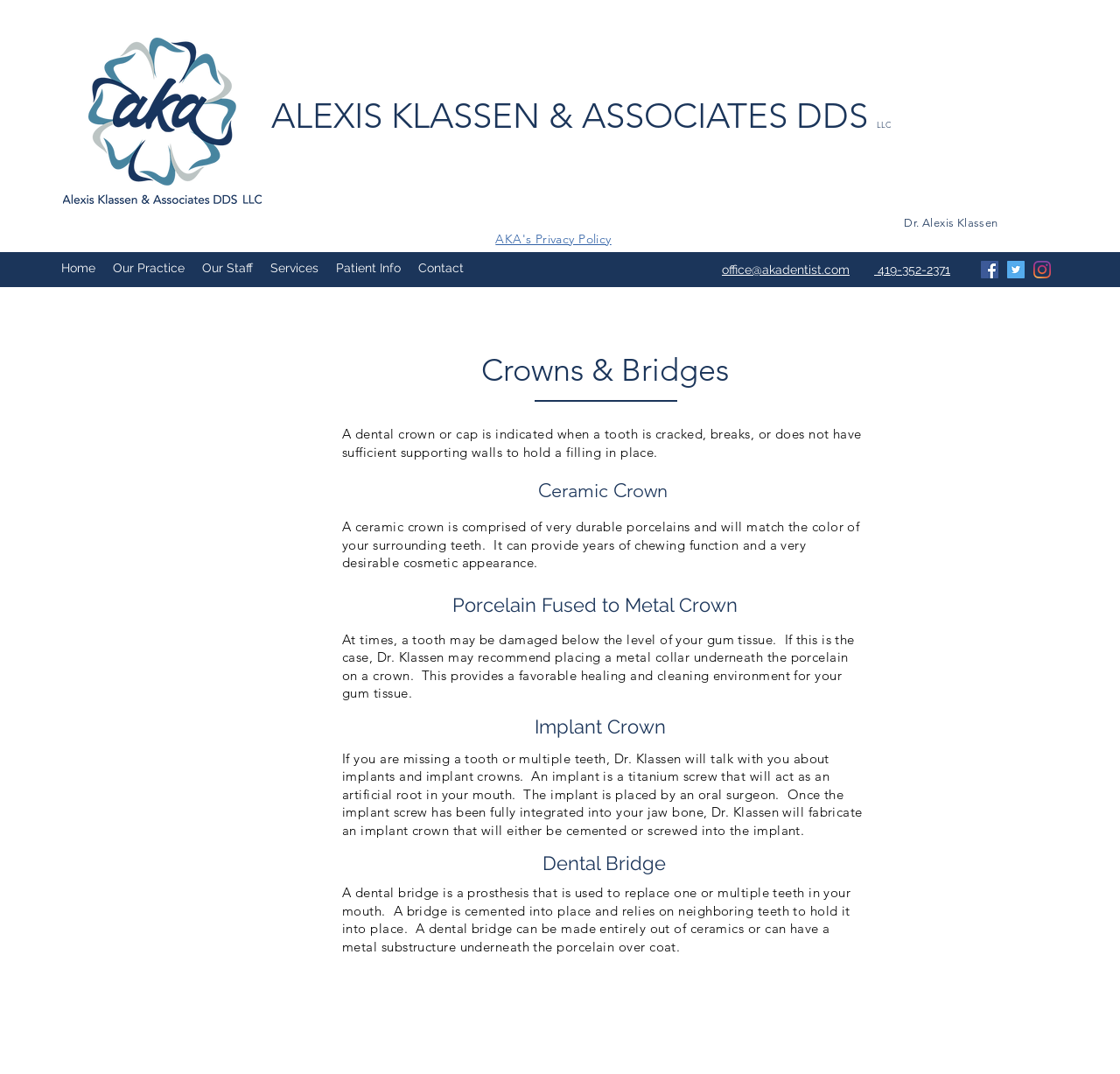Bounding box coordinates are specified in the format (top-left x, top-left y, bottom-right x, bottom-right y). All values are floating point numbers bounded between 0 and 1. Please provide the bounding box coordinate of the region this sentence describes: AKA's Privacy Policy

[0.442, 0.216, 0.546, 0.229]